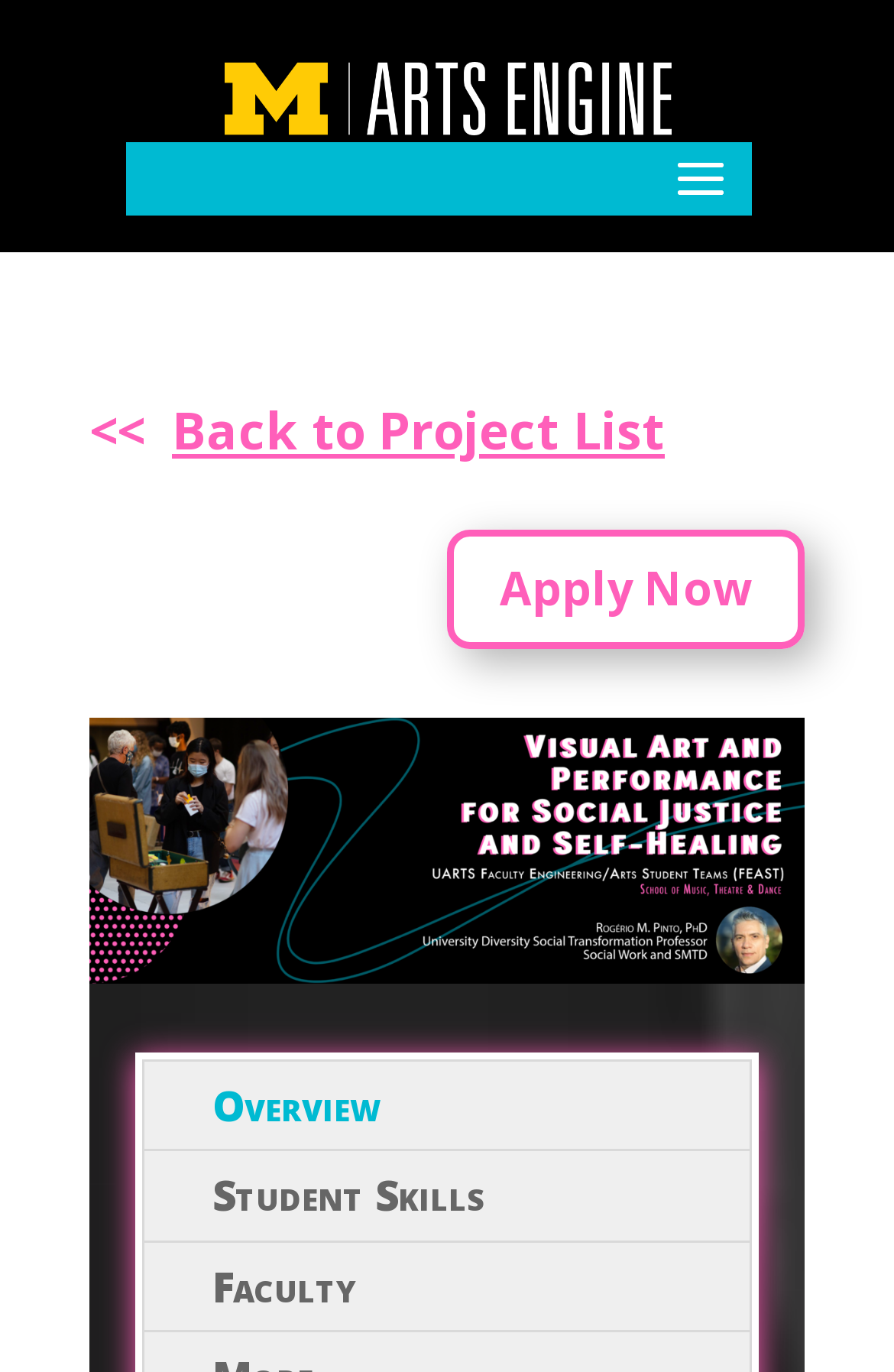Please determine the bounding box coordinates for the UI element described as: "Overview".

[0.161, 0.773, 0.504, 0.838]